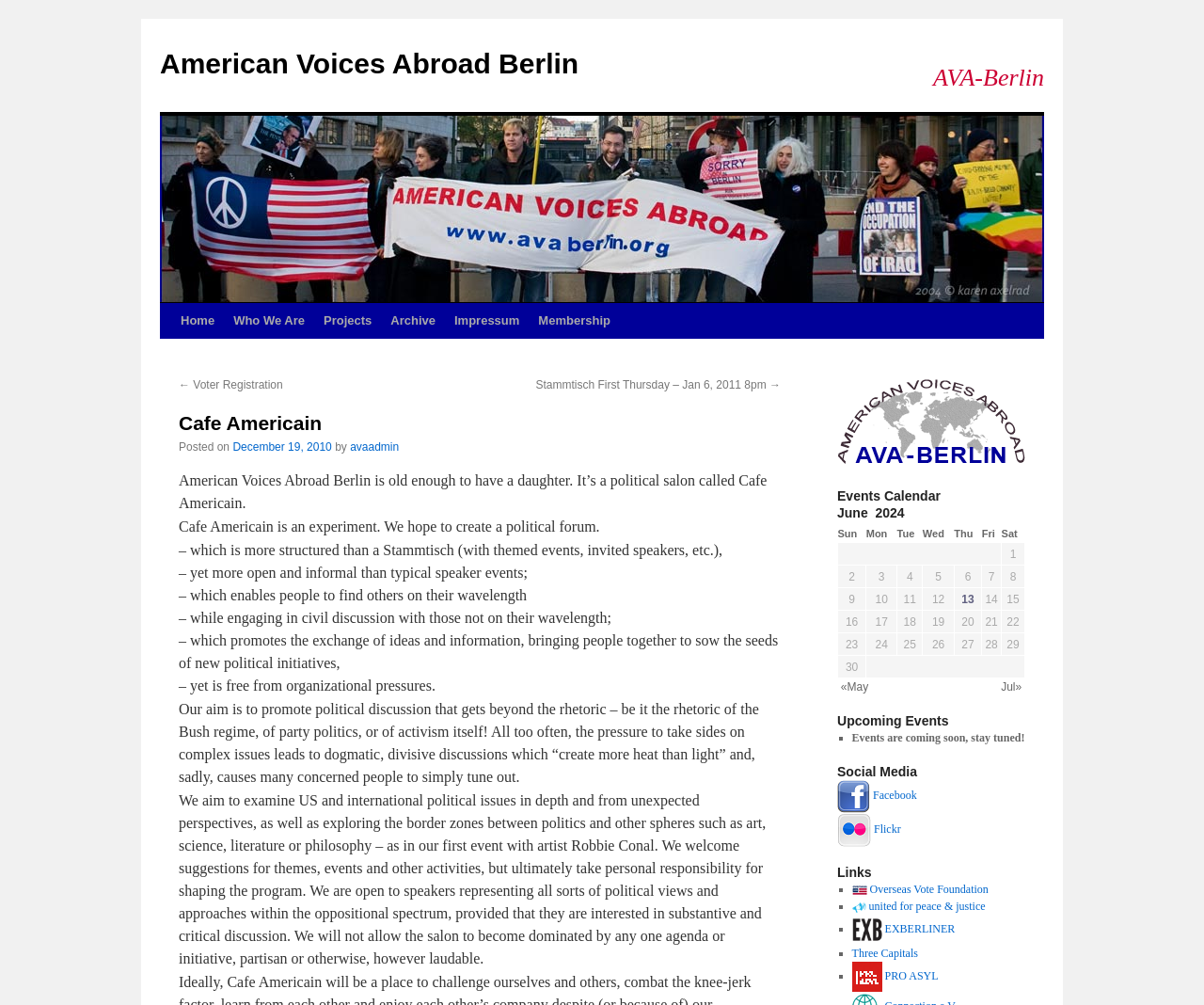Refer to the screenshot and answer the following question in detail:
What is the purpose of Cafe Americain?

The purpose of Cafe Americain is to promote political discussion, as mentioned in the text 'We aim to promote political discussion that gets beyond the rhetoric...'. This indicates that the salon is a platform for people to engage in political discussions.